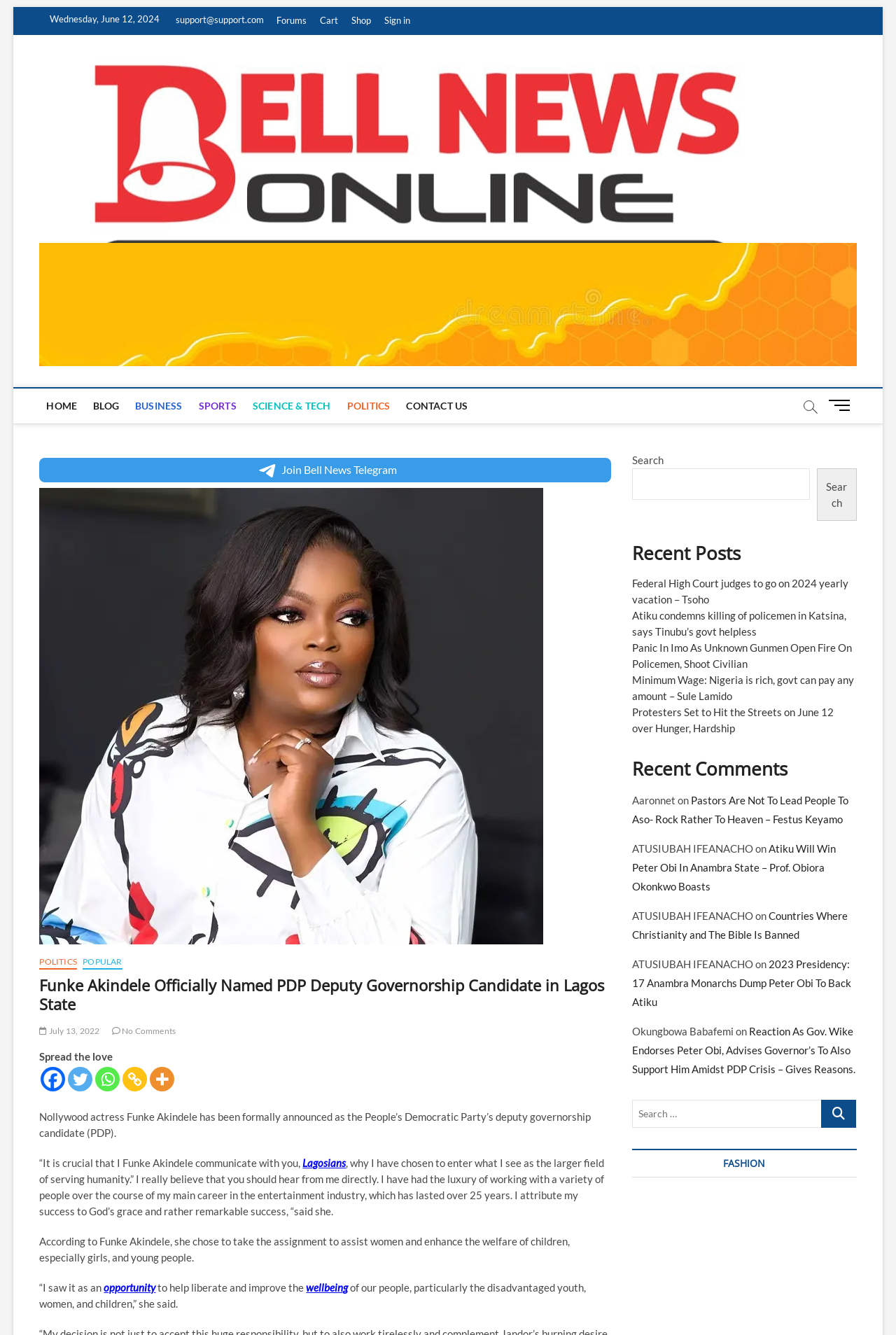Create a detailed summary of the webpage's content and design.

This webpage is about a news article from Bell News, with the title "Funke Akindele Officially Named PDP Deputy Governorship Candidate in Lagos State". At the top of the page, there is a navigation menu with links to "Forums", "Cart", "Shop", and "Sign in". Below this, there is a logo of Bell News, accompanied by a heading "Bell News" and a tagline "DIGITAL NEWS MEDIA AND BLOG".

On the left side of the page, there is a main menu with links to "HOME", "BLOG", "BUSINESS", "SPORTS", "SCIENCE & TECH", "POLITICS", and "CONTACT US". Below this, there is a button to join Bell News Telegram.

The main content of the page is the news article, which is divided into several paragraphs. The article discusses Nollywood actress Funke Akindele being formally announced as the People's Democratic Party's deputy governorship candidate in Lagos State. The article quotes Funke Akindele, who explains her reasons for taking on the assignment, including her desire to help liberate and improve the wellbeing of disadvantaged youth, women, and children.

On the right side of the page, there is a section with links to popular articles, including "POLITICS" and "POPULAR". Below this, there are social media sharing buttons, including Facebook, Twitter, and Whatsapp.

Further down the page, there is a search bar, followed by a section titled "Recent Posts", which lists several news articles, including "Federal High Court judges to go on 2024 yearly vacation – Tsoho" and "Atiku condemns killing of policemen in Katsina, says Tinubu’s govt helpless". Below this, there is a section titled "Recent Comments", which lists several comments from users, including ATUSIUBAH IFEANACHO and Aaronnet.

At the bottom of the page, there is a footer section with links to more news articles and a copyright notice.